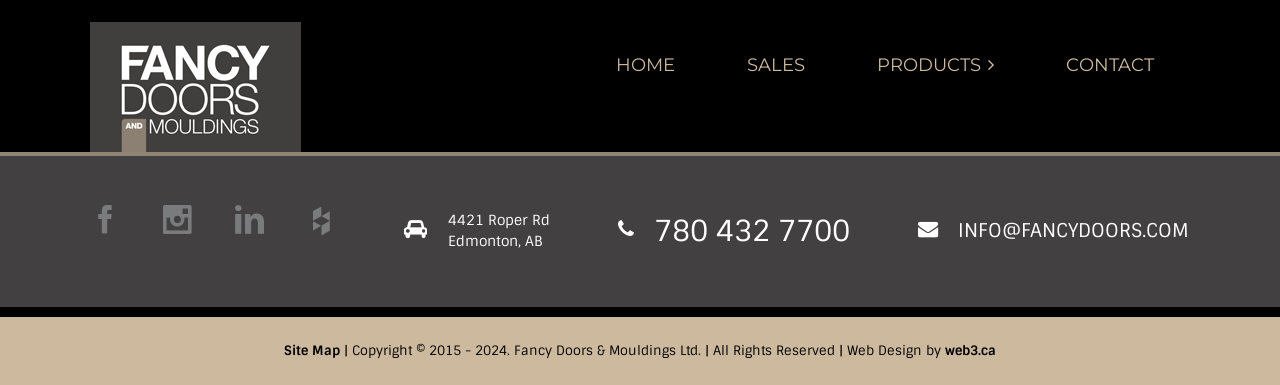Carefully examine the image and provide an in-depth answer to the question: What year did the company start?

The start year of the company can be found in the copyright information at the bottom of the webpage, which states 'Copyright © 2015 - 2024. Fancy Doors & Mouldings Ltd.'